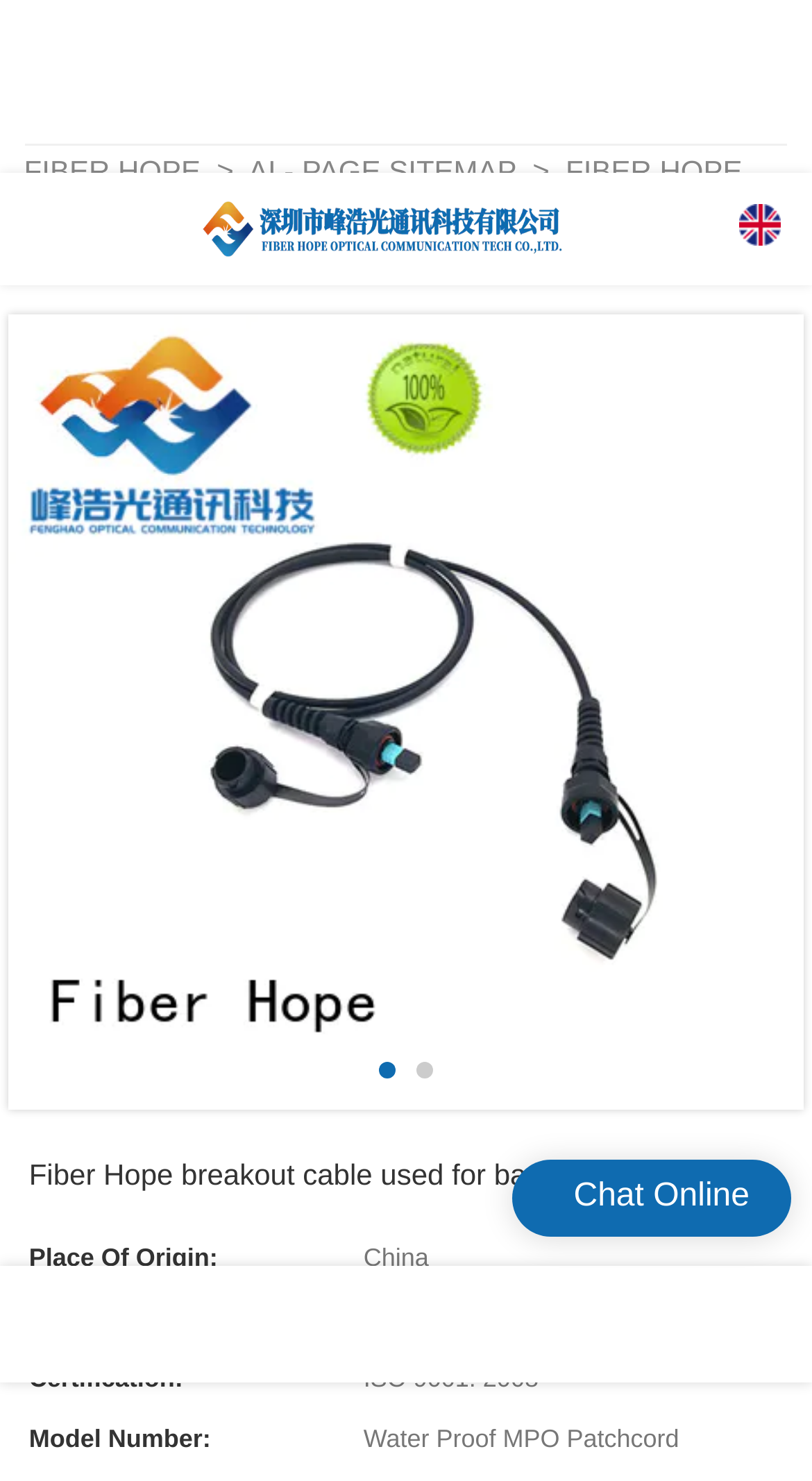What is the model number of the breakout cable?
Give a detailed response to the question by analyzing the screenshot.

I examined the webpage and found a section that lists the details of the breakout cable. In this section, I found a term 'Model Number:' and its corresponding detail is 'Water Proof MPO Patchcord', which is the answer to the question.